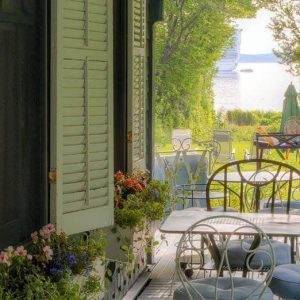What can be seen in the distance?
Kindly offer a comprehensive and detailed response to the question.

The caption provides a description of the view from the porch, stating that 'in the distance, one can glimpse the tranquil waters of the bay and coastal structures', which implies that the bay's waters can be seen from a distance.